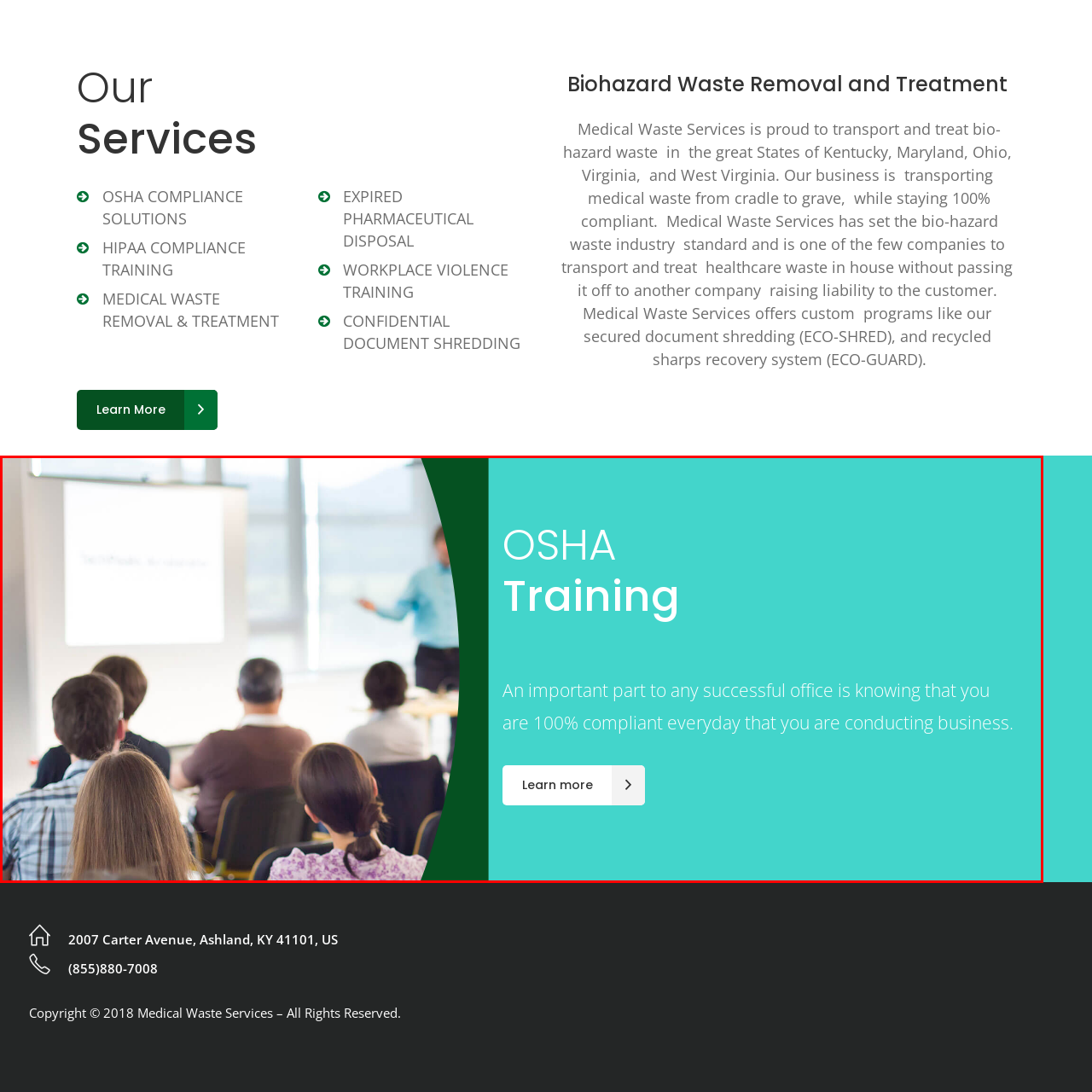Observe the highlighted image and answer the following: What is the color of the side panel?

Vibrant teal